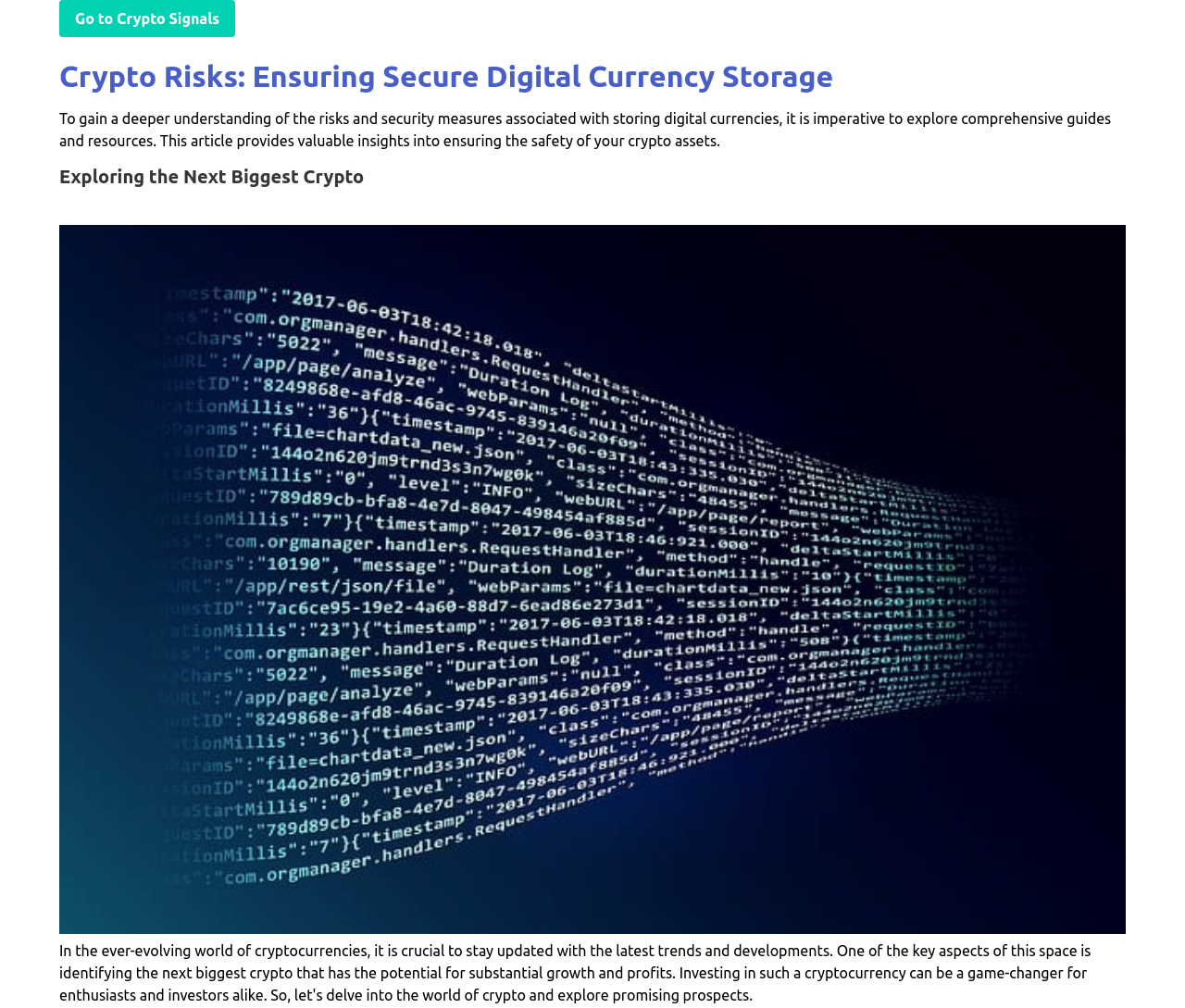From the webpage screenshot, predict the bounding box of the UI element that matches this description: "Go to Crypto Signals".

[0.05, 0.0, 0.198, 0.037]